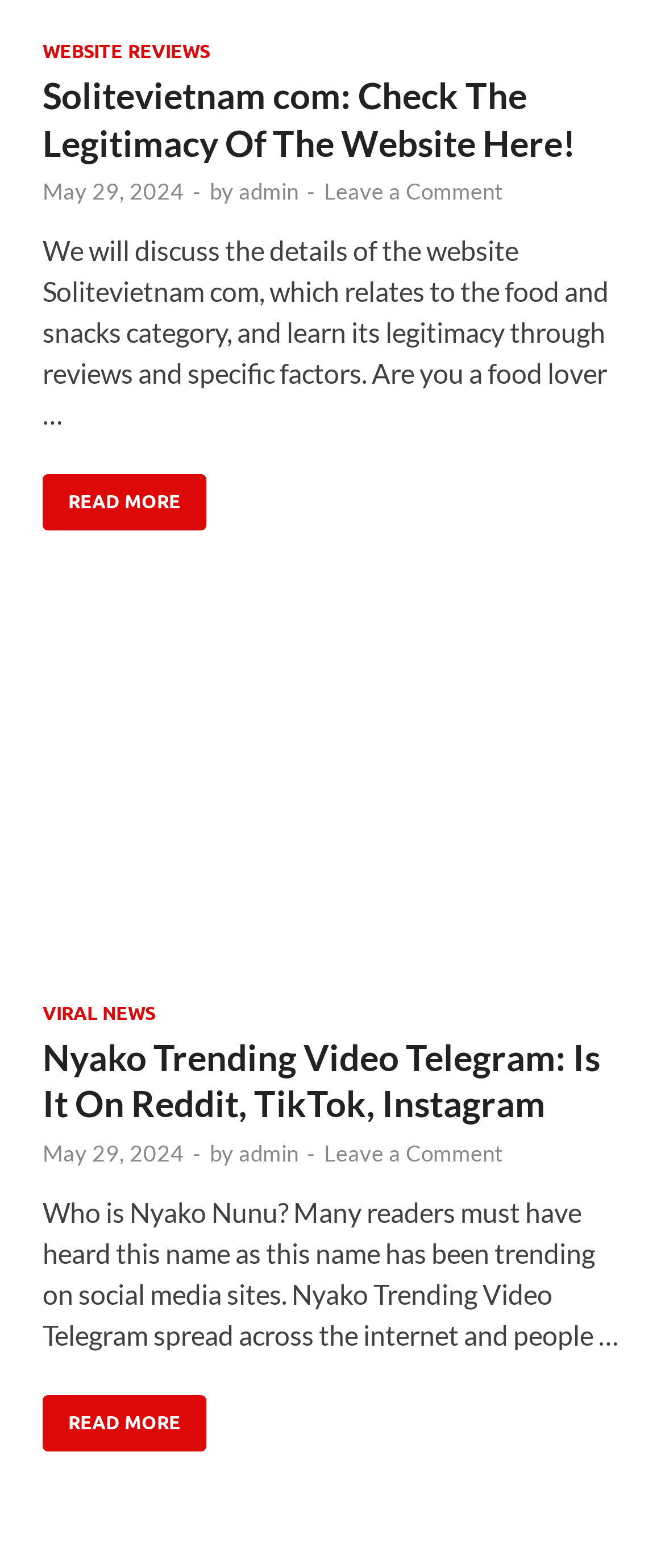What is the name of the trending video on social media?
Analyze the screenshot and provide a detailed answer to the question.

The webpage mentions that Nyako Nunu is a trending name on social media sites, and the article discusses the Nyako Trending Video Telegram, which has spread across the internet.